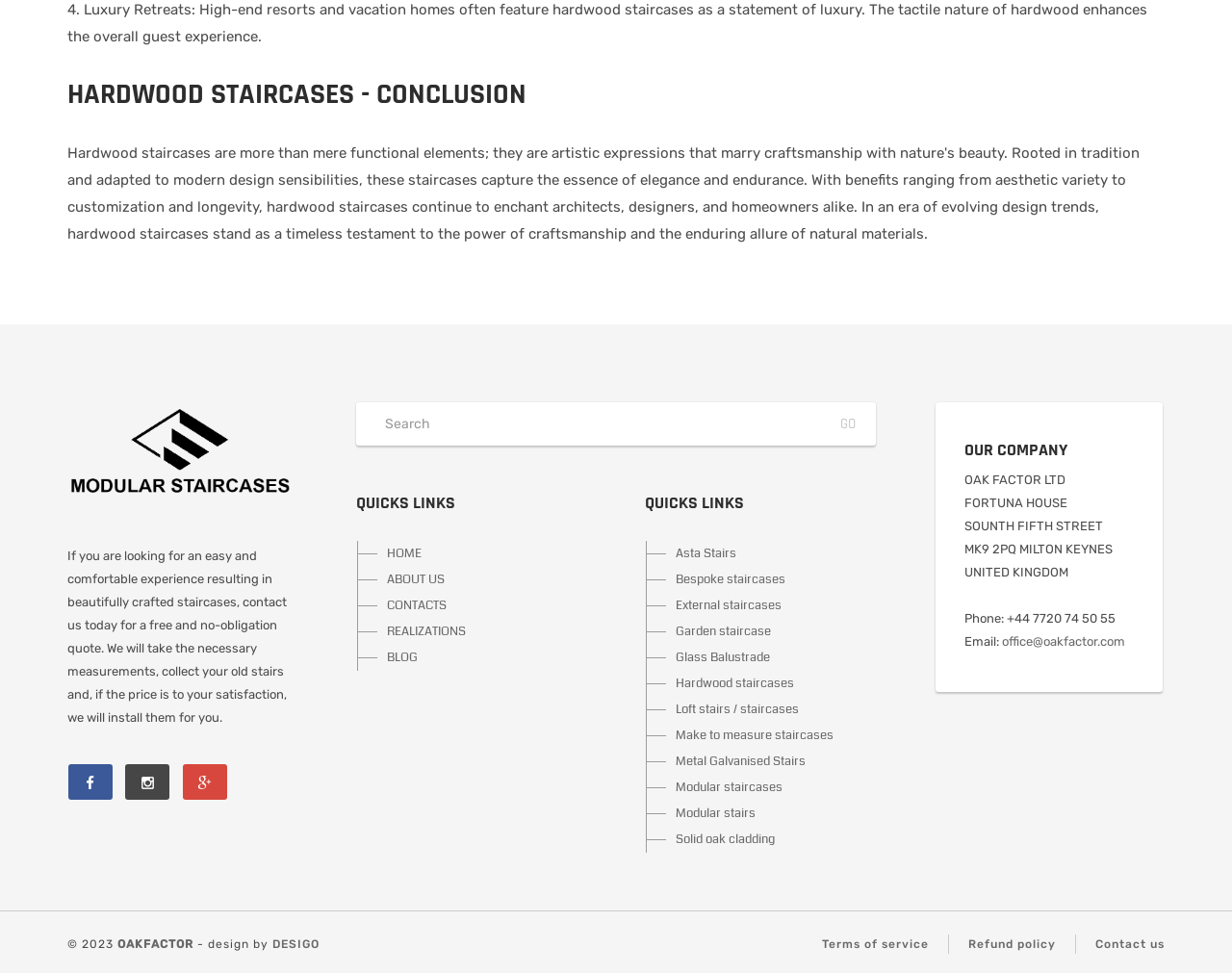What is the company's contact phone number?
Identify the answer in the screenshot and reply with a single word or phrase.

+44 7720 74 50 55